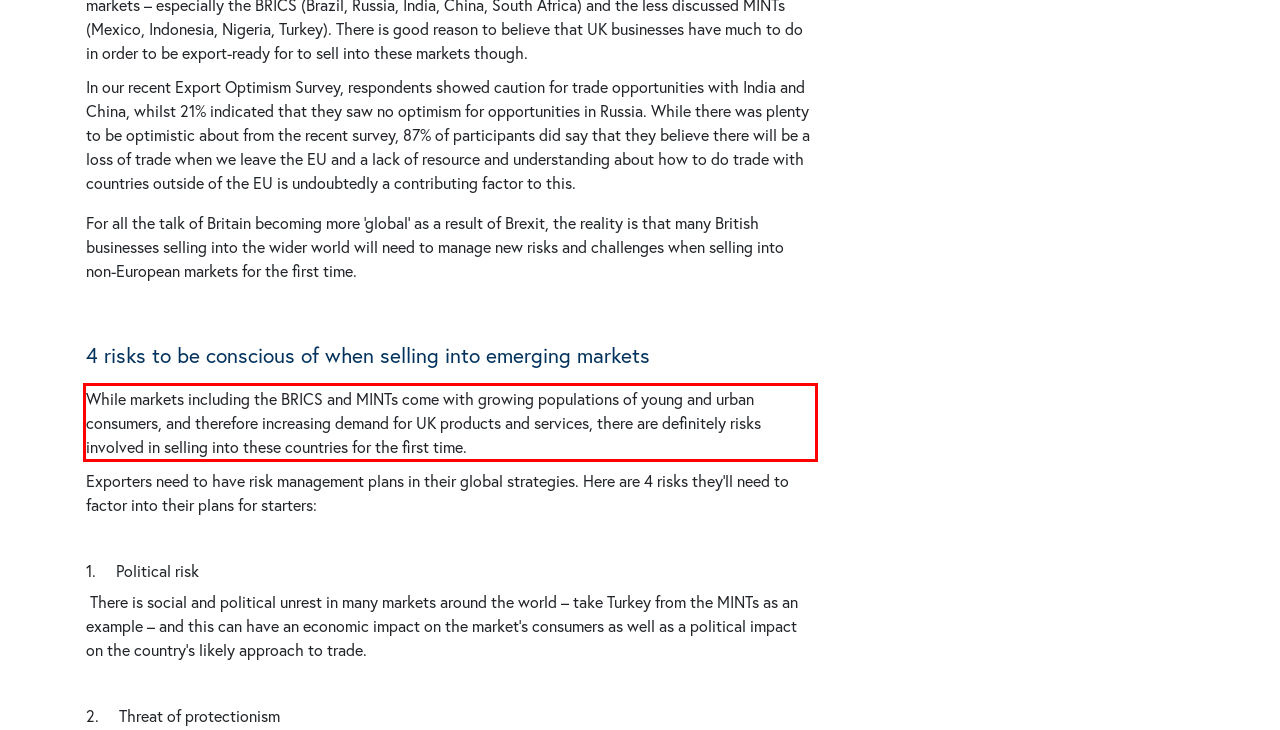Observe the screenshot of the webpage that includes a red rectangle bounding box. Conduct OCR on the content inside this red bounding box and generate the text.

While markets including the BRICS and MINTs come with growing populations of young and urban consumers, and therefore increasing demand for UK products and services, there are definitely risks involved in selling into these countries for the first time.